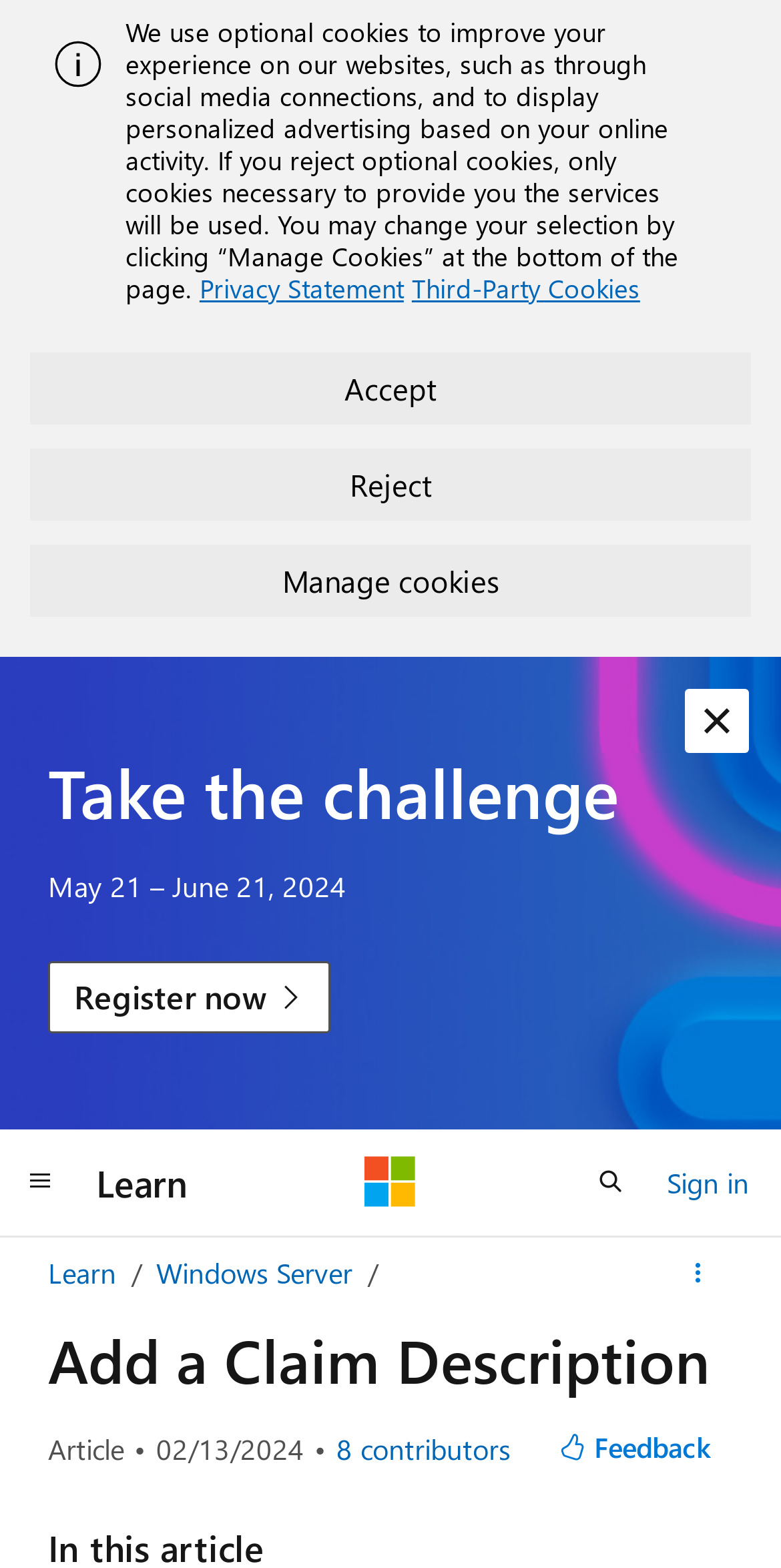What is the type of content?
Refer to the image and answer the question using a single word or phrase.

Article